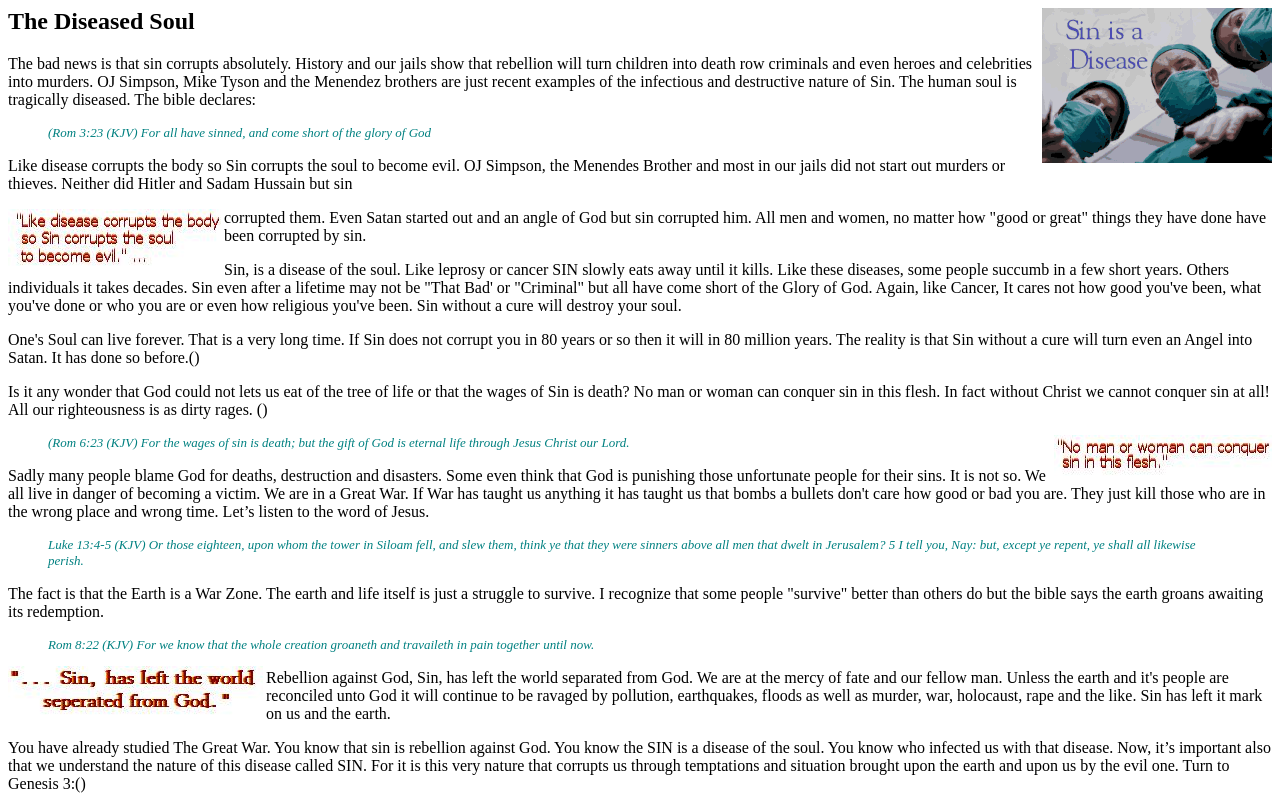What is the biblical verse mentioned in the first blockquote?
Examine the screenshot and reply with a single word or phrase.

Rom 3:23 (KJV)